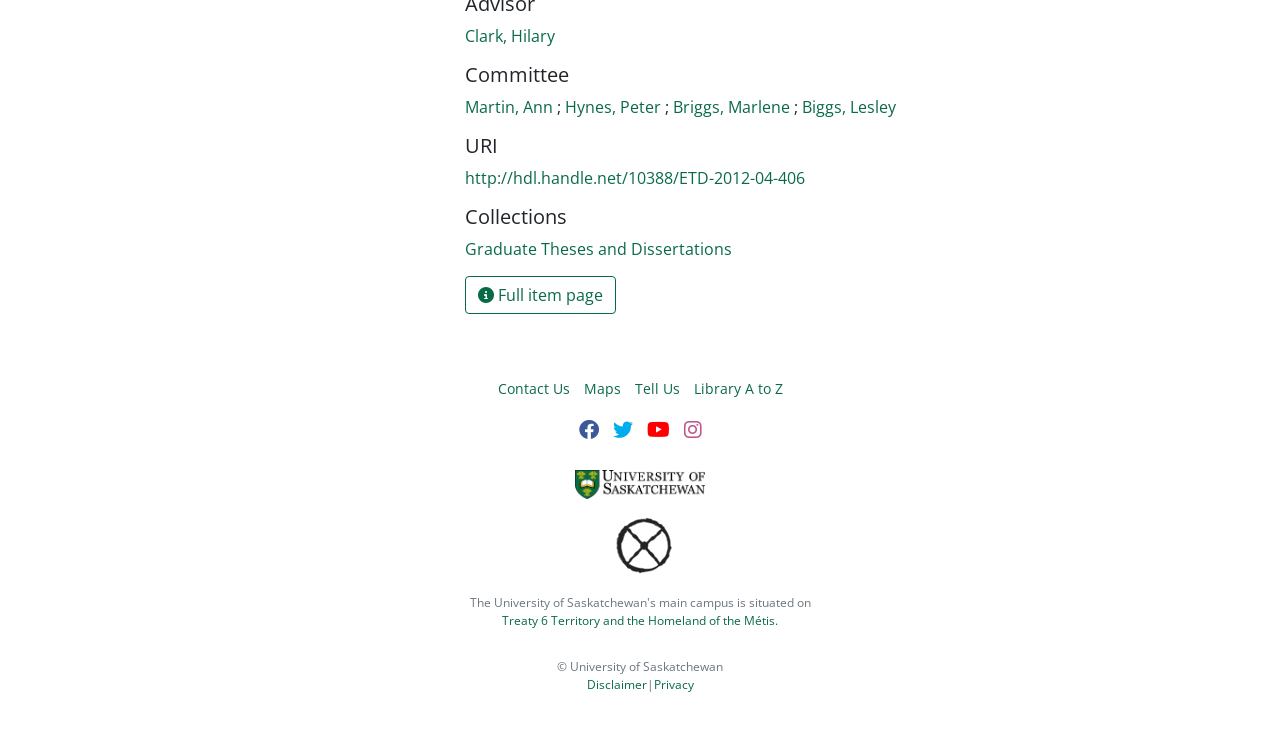From the details in the image, provide a thorough response to the question: What type of item is being described?

The type of item being described can be inferred from the presence of the 'URI' and 'Collections' headings, as well as the link to the full item page, which suggests that the item is a thesis.